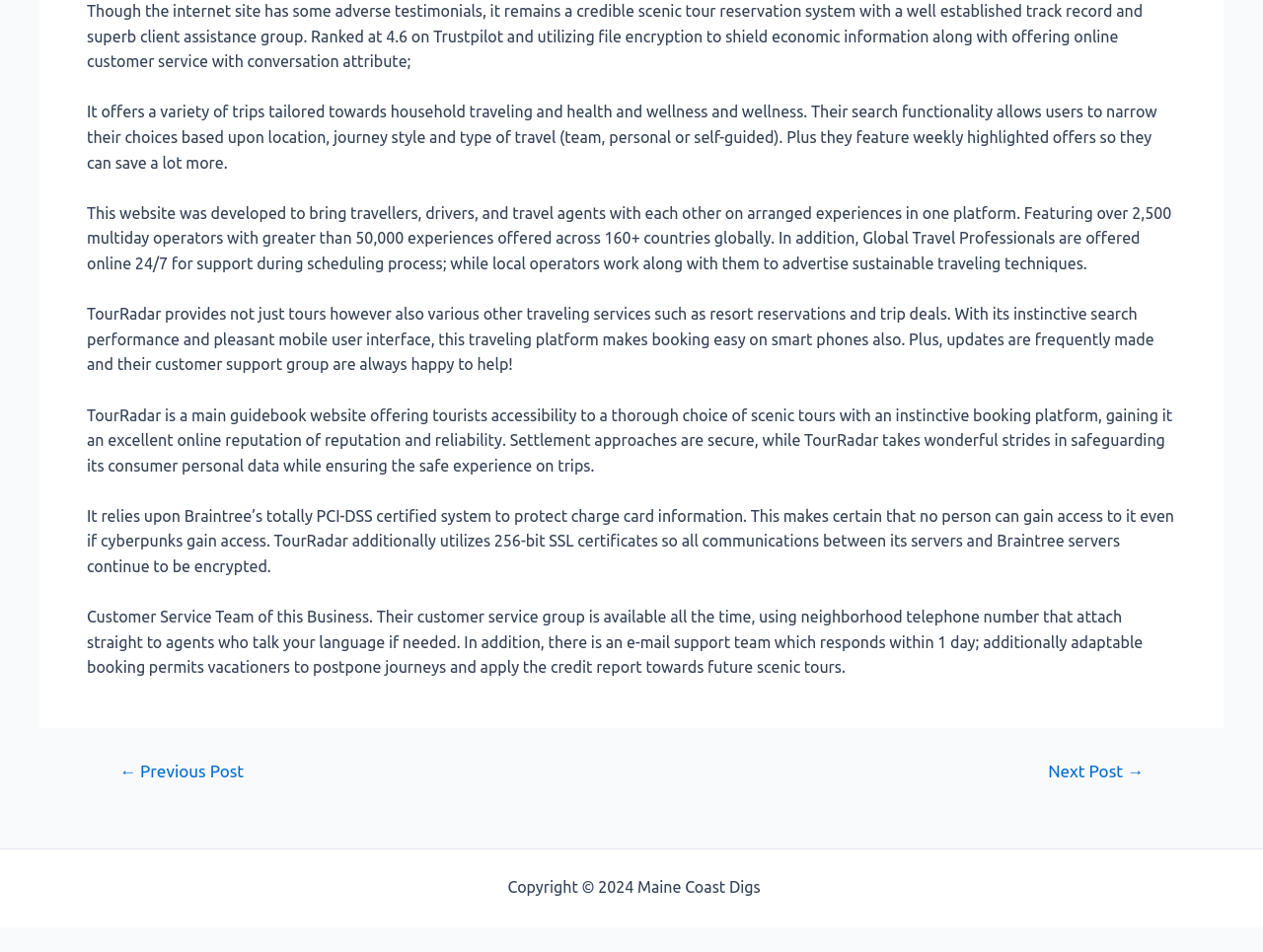Please answer the following question using a single word or phrase: 
What is the name of the company that handles TourRadar's payment system?

Braintree